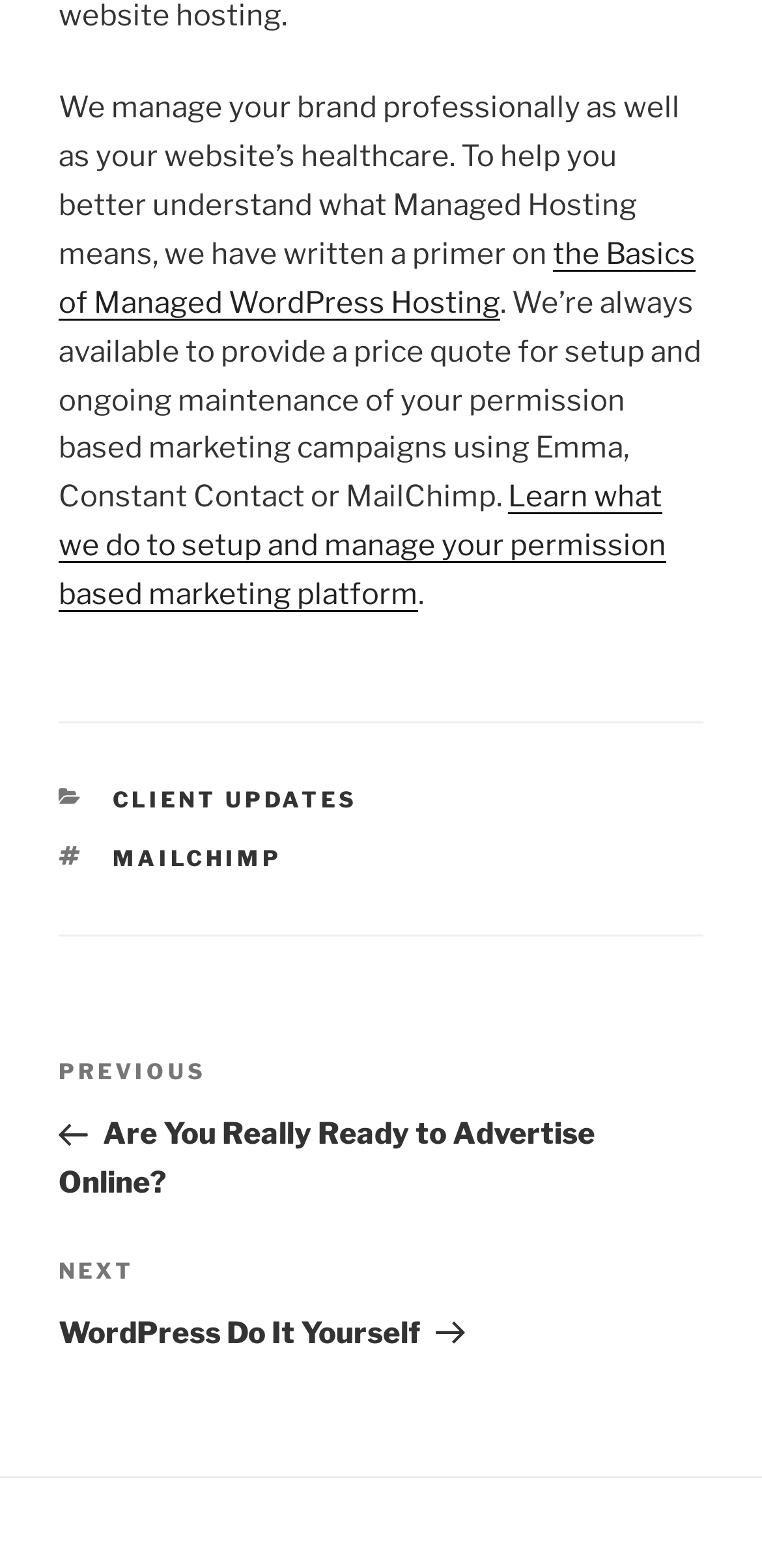Using the given element description, provide the bounding box coordinates (top-left x, top-left y, bottom-right x, bottom-right y) for the corresponding UI element in the screenshot: MailChimp

[0.147, 0.538, 0.371, 0.556]